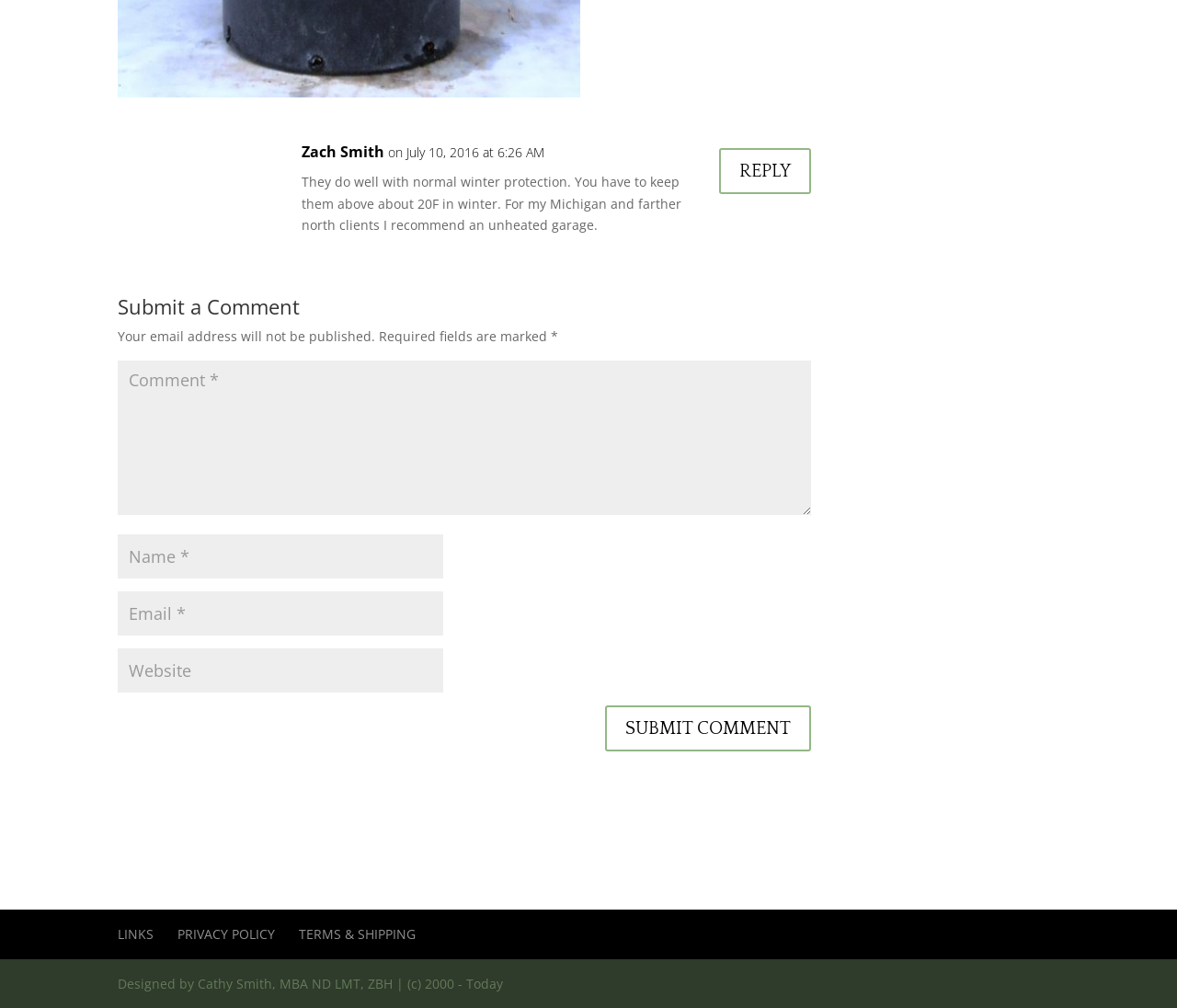Using the details from the image, please elaborate on the following question: What is the website's copyright information?

The answer can be found by looking at the footer section of the webpage, where it says 'Designed by Cathy Smith, MBA ND LMT, ZBH | (c) 2000 - Today'. This indicates that the website's content is copyrighted from 2000 to the present day.